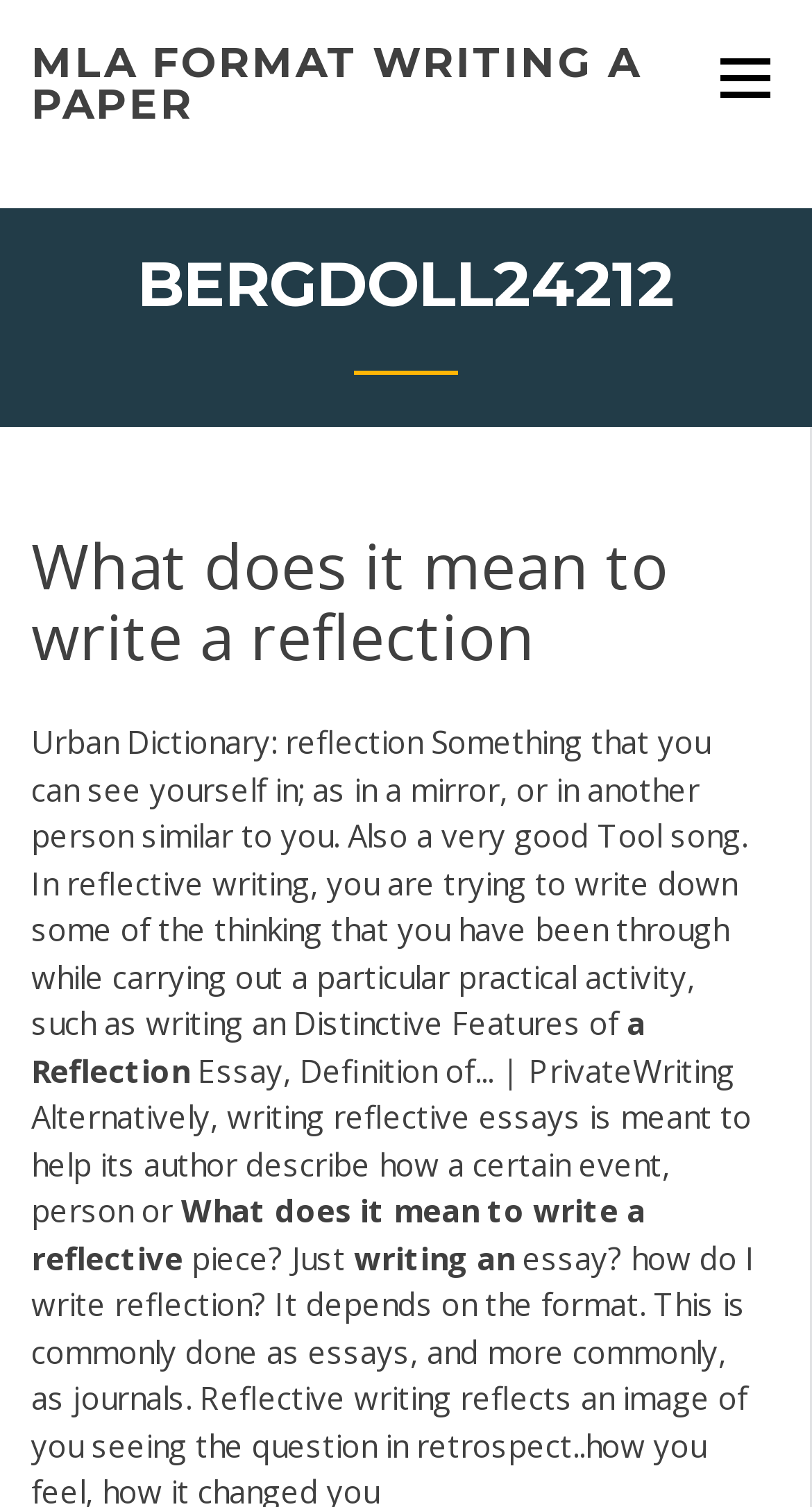From the webpage screenshot, identify the region described by mla format writing a paper. Provide the bounding box coordinates as (top-left x, top-left y, bottom-right x, bottom-right y), with each value being a floating point number between 0 and 1.

[0.038, 0.025, 0.79, 0.086]